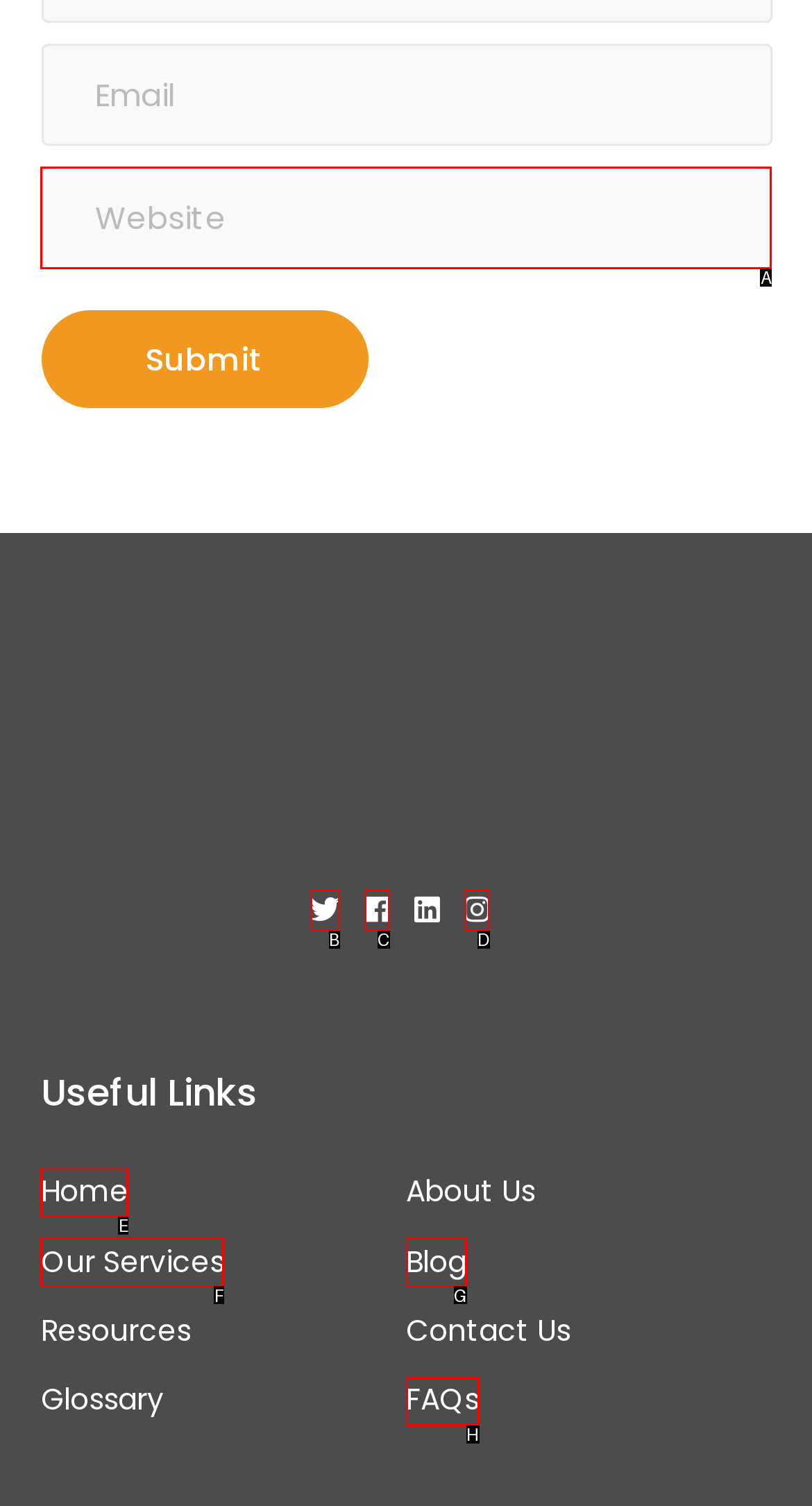Select the correct UI element to complete the task: Read President Buhari’s National Broadcast speech on currency swap
Please provide the letter of the chosen option.

None